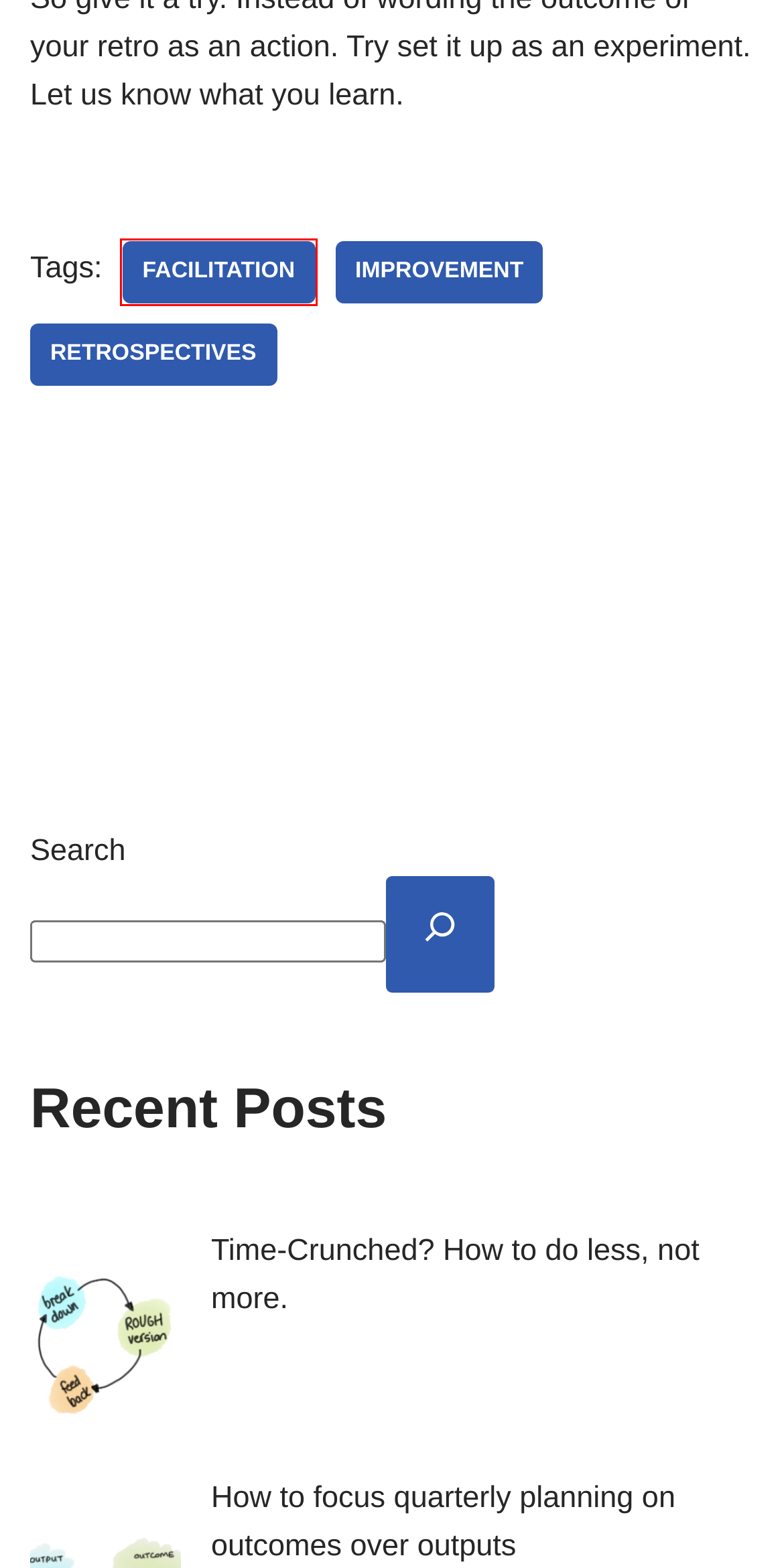You’re provided with a screenshot of a webpage that has a red bounding box around an element. Choose the best matching webpage description for the new page after clicking the element in the red box. The options are:
A. Karen Greaves - Growing Agile
B. Neve - Fast & Lightweight WordPress Theme Ideal for Any Website
C. retrospectives - Growing Agile
D. Blog Tool, Publishing Platform, and CMS – WordPress.org
E. facilitation - Growing Agile
F. Time-Crunched? How to do less, not more. - Growing Agile
G. improvement - Growing Agile
H. How to focus quarterly planning on outcomes over outputs

E